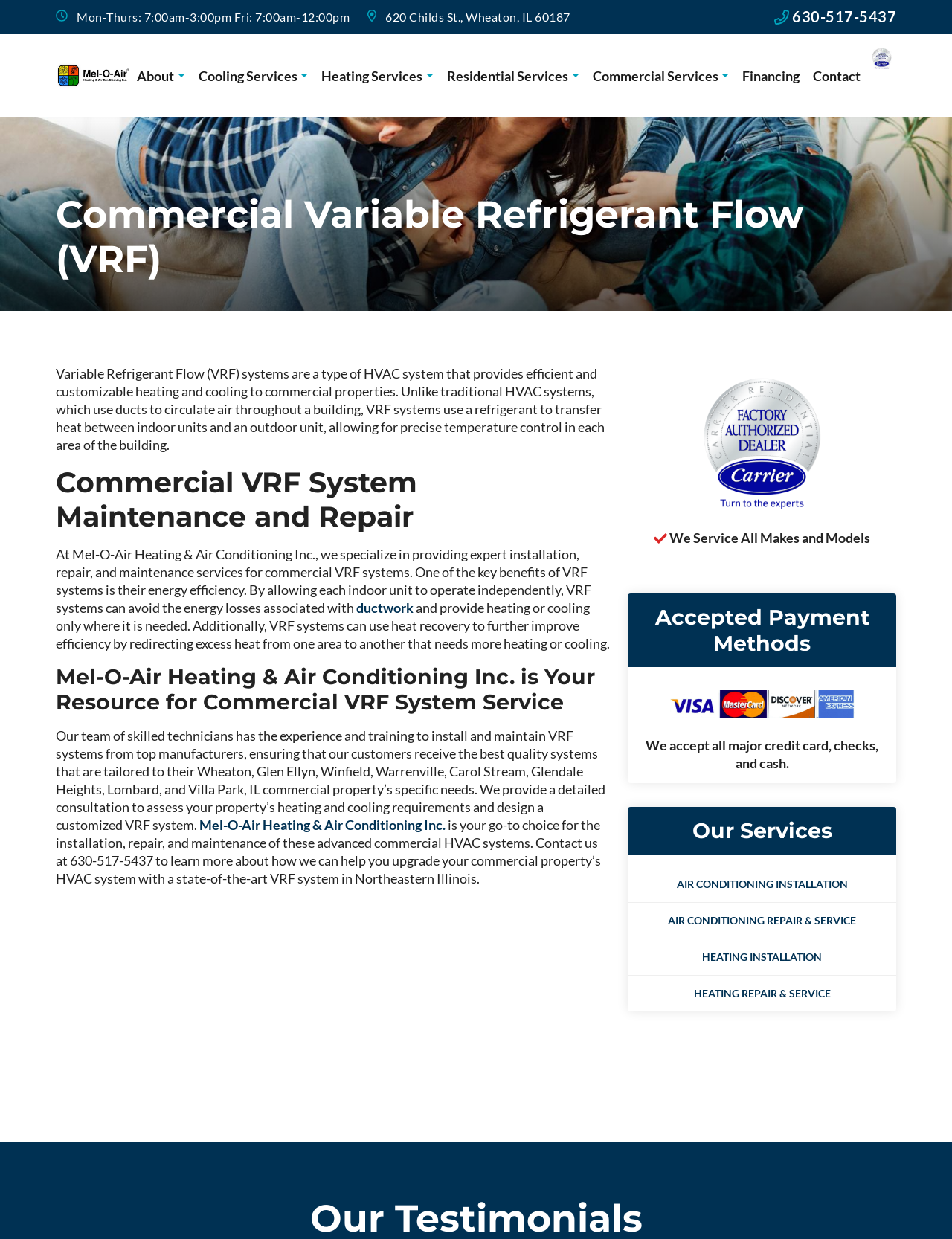Identify the bounding box coordinates of the area that should be clicked in order to complete the given instruction: "Click the 'Contact' link in the primary menu". The bounding box coordinates should be four float numbers between 0 and 1, i.e., [left, top, right, bottom].

[0.847, 0.051, 0.911, 0.071]